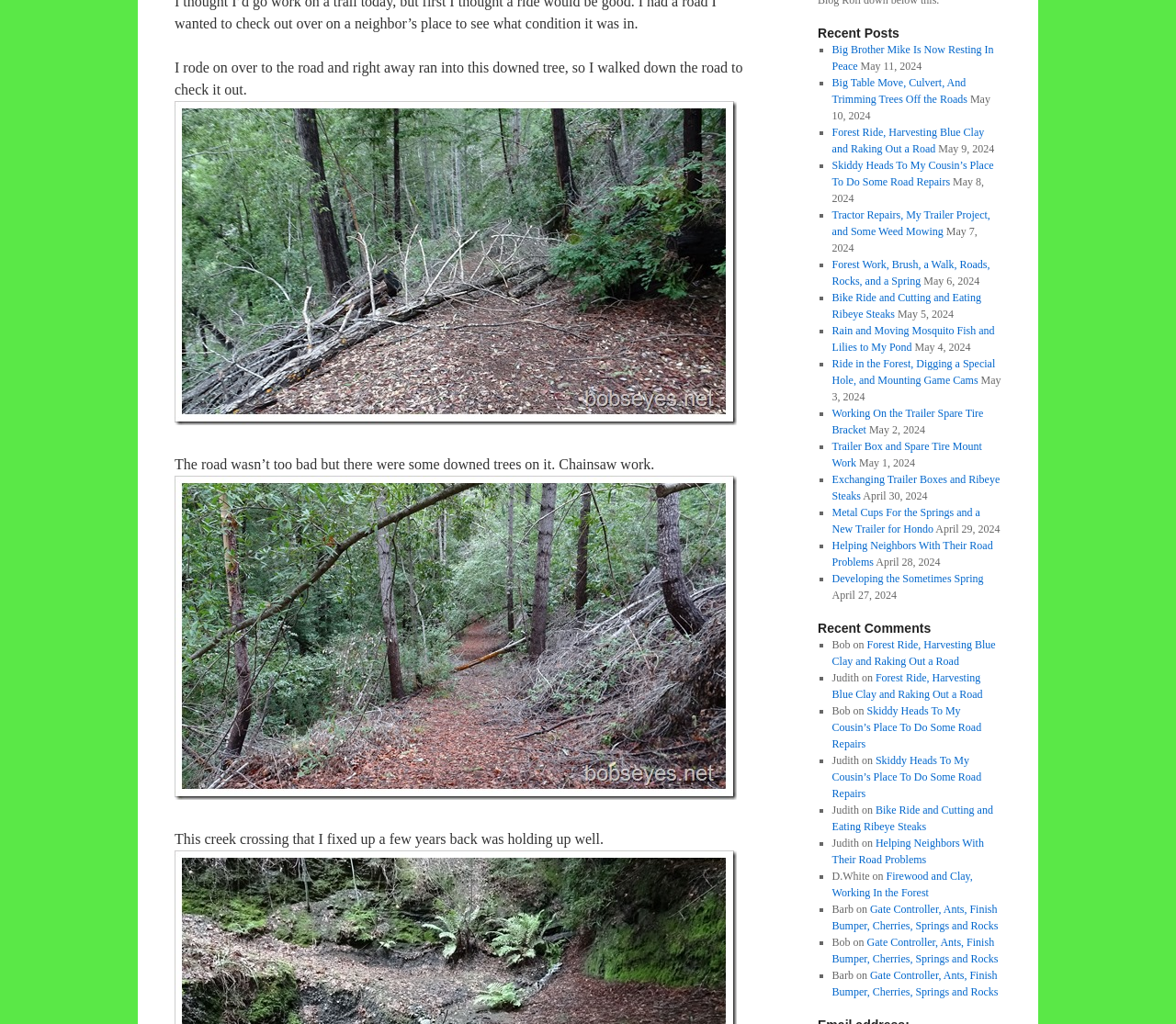Could you highlight the region that needs to be clicked to execute the instruction: "click the link to read about Helping Neighbors With Their Road Problems"?

[0.707, 0.526, 0.844, 0.555]